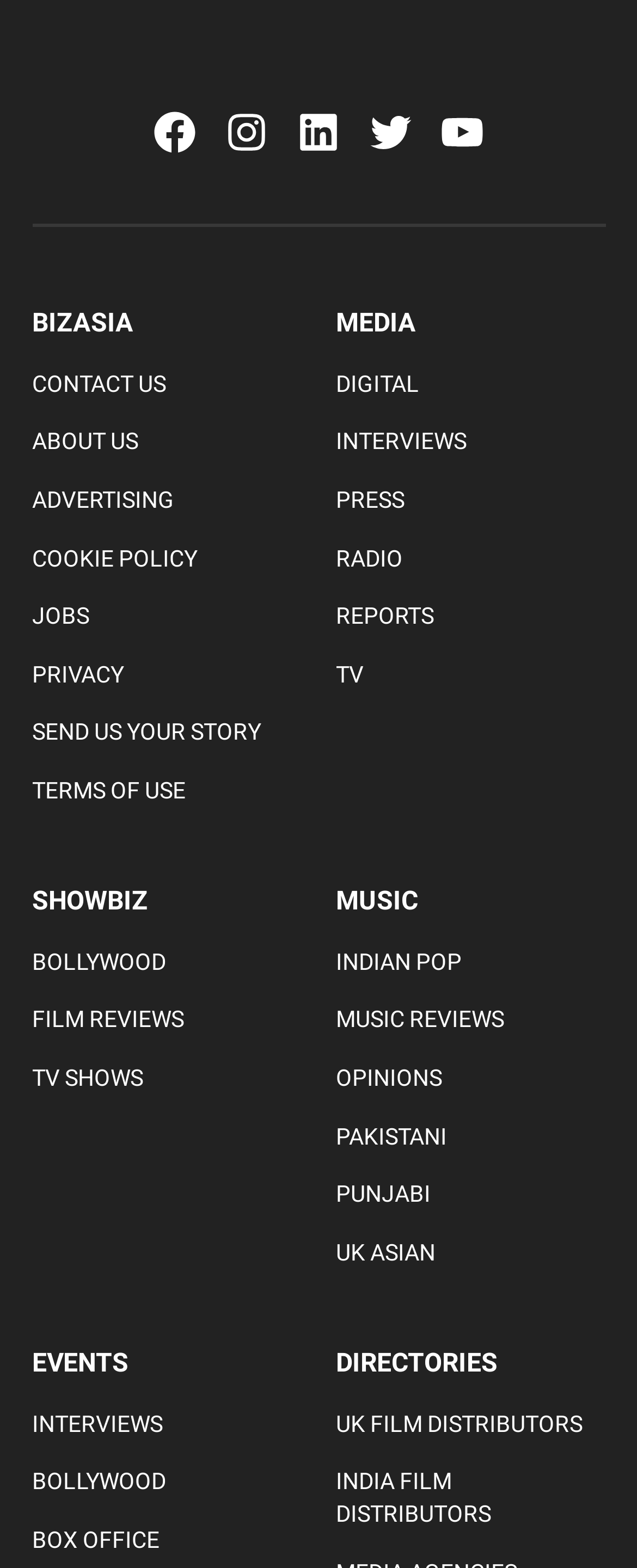Indicate the bounding box coordinates of the clickable region to achieve the following instruction: "Check out the UK FILM DISTRIBUTORS directory."

[0.527, 0.898, 0.95, 0.919]